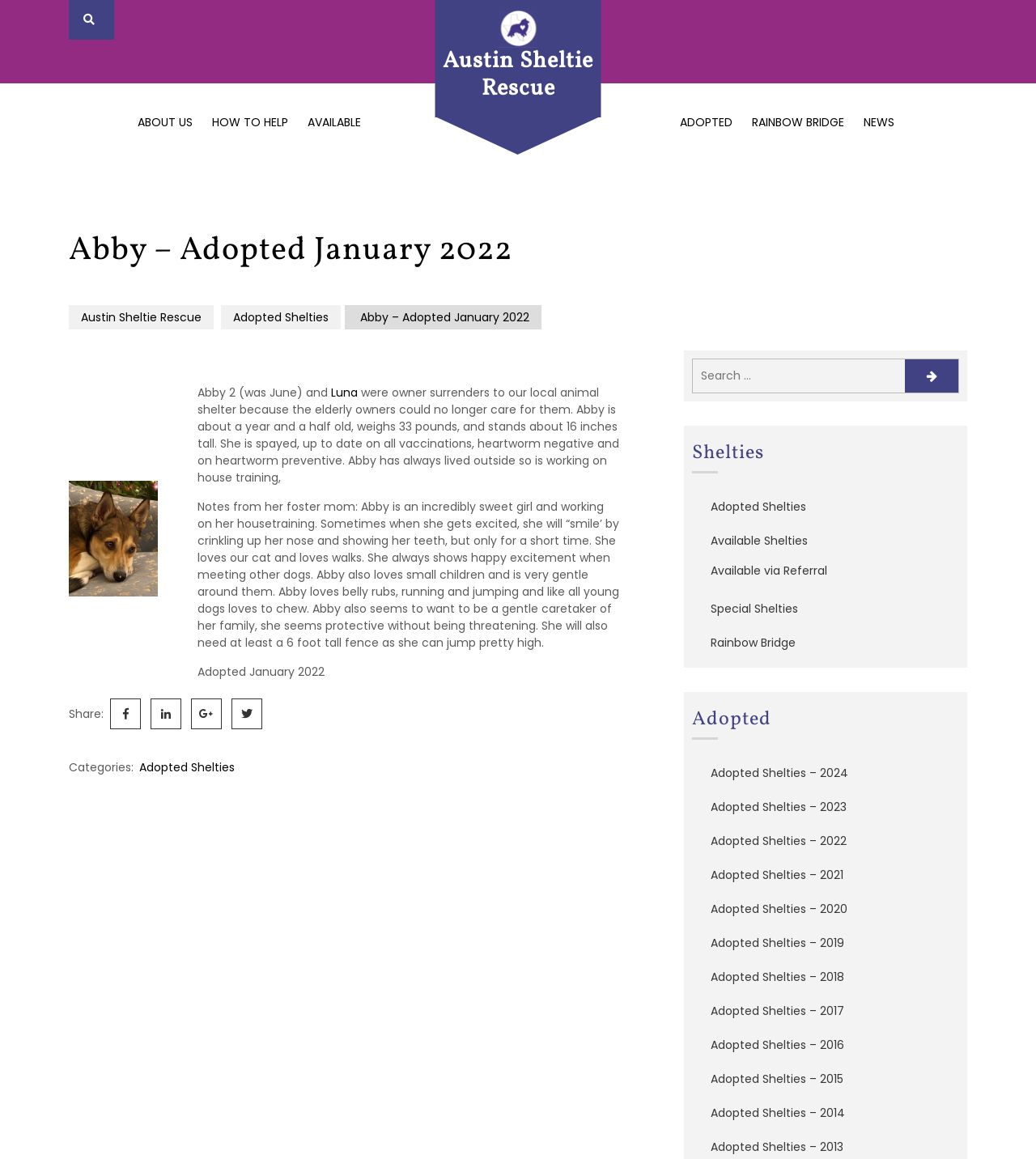Determine the bounding box coordinates in the format (top-left x, top-left y, bottom-right x, bottom-right y). Ensure all values are floating point numbers between 0 and 1. Identify the bounding box of the UI element described by: Adopted Shelties – 2021

[0.668, 0.748, 0.814, 0.762]